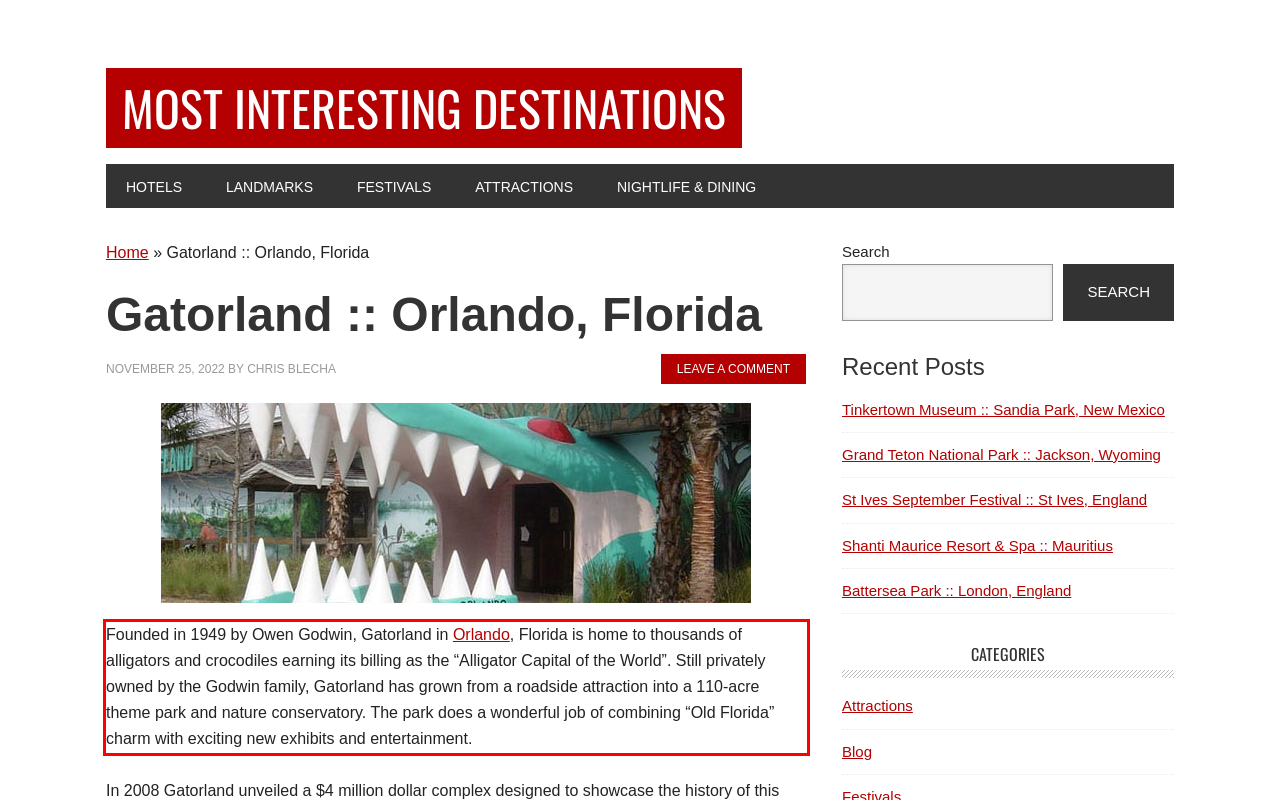With the given screenshot of a webpage, locate the red rectangle bounding box and extract the text content using OCR.

Founded in 1949 by Owen Godwin, Gatorland in Orlando, Florida is home to thousands of alligators and crocodiles earning its billing as the “Alligator Capital of the World”. Still privately owned by the Godwin family, Gatorland has grown from a roadside attraction into a 110-acre theme park and nature conservatory. The park does a wonderful job of combining “Old Florida” charm with exciting new exhibits and entertainment.